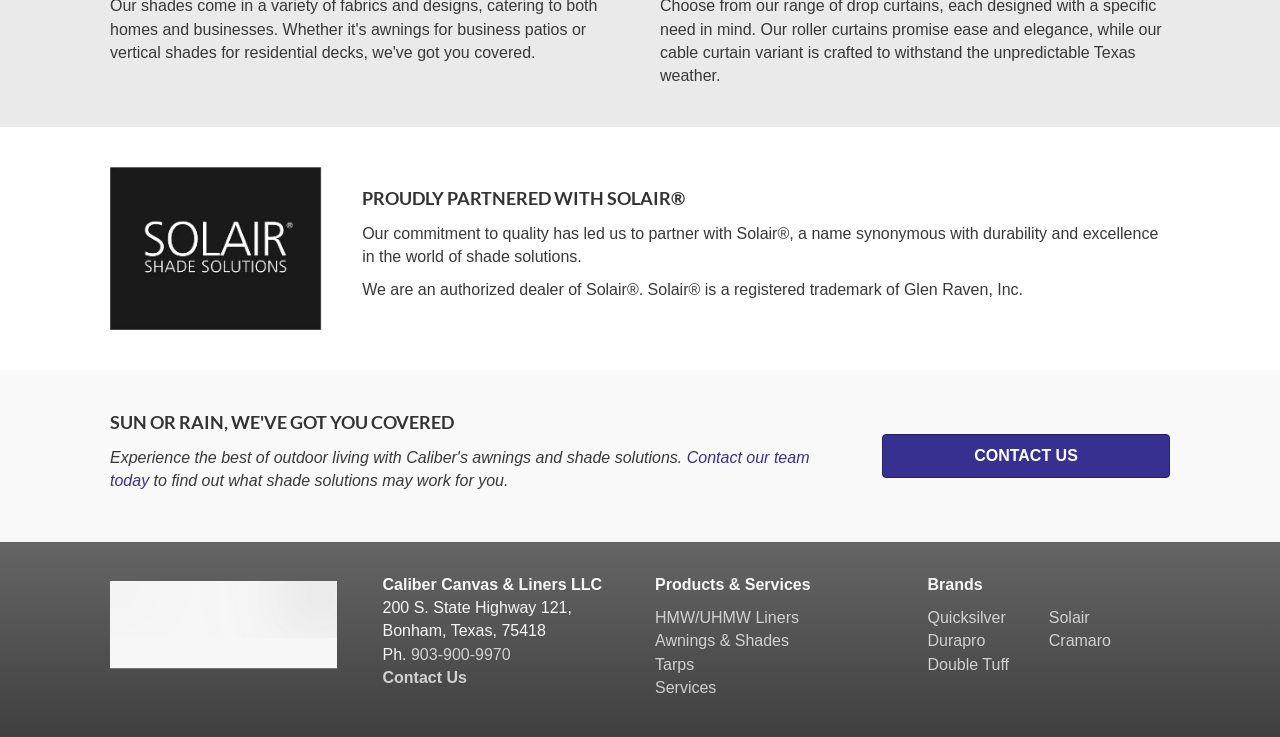What type of products does Caliber Canvas & Liners LLC offer?
Based on the visual details in the image, please answer the question thoroughly.

The answer can be inferred from the text 'SUN OR RAIN, WE'VE GOT YOU COVERED' and the mention of Solair, a name synonymous with durability and excellence in the world of shade solutions. This suggests that Caliber Canvas & Liners LLC offers products related to shade solutions.